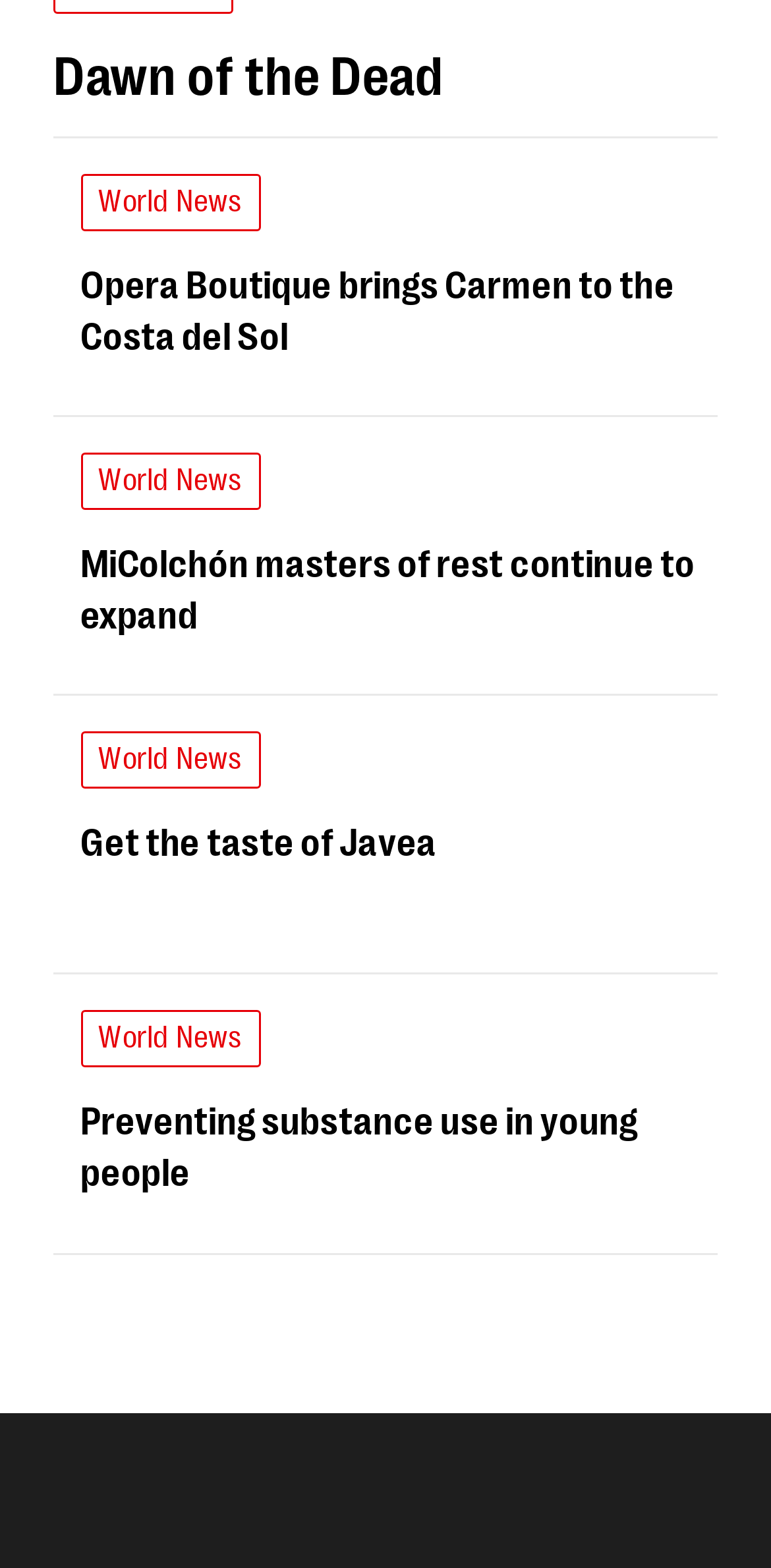Identify the bounding box coordinates of the clickable region to carry out the given instruction: "view Onion Knight cosplay details".

None